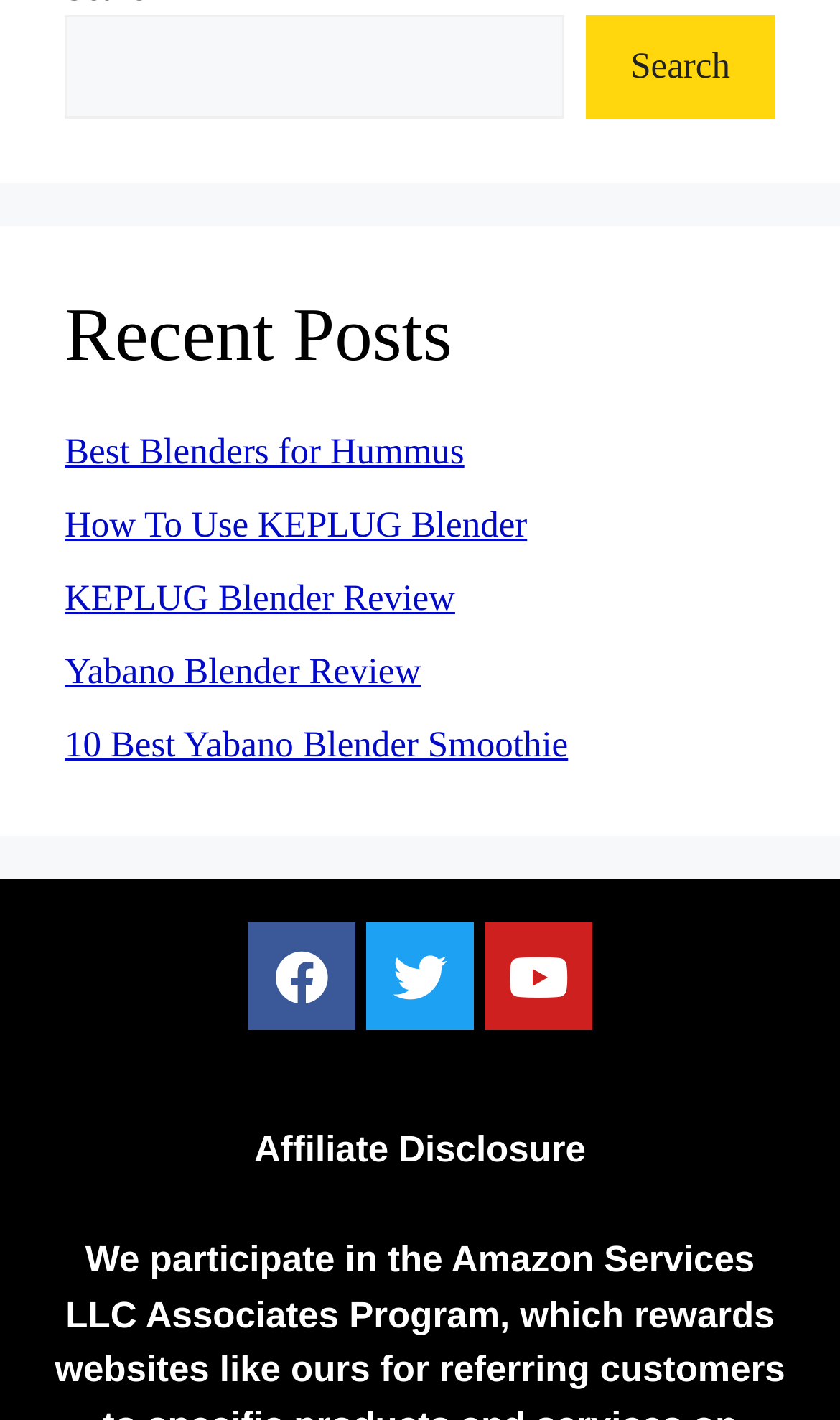Find the bounding box coordinates of the UI element according to this description: "April 2023".

None